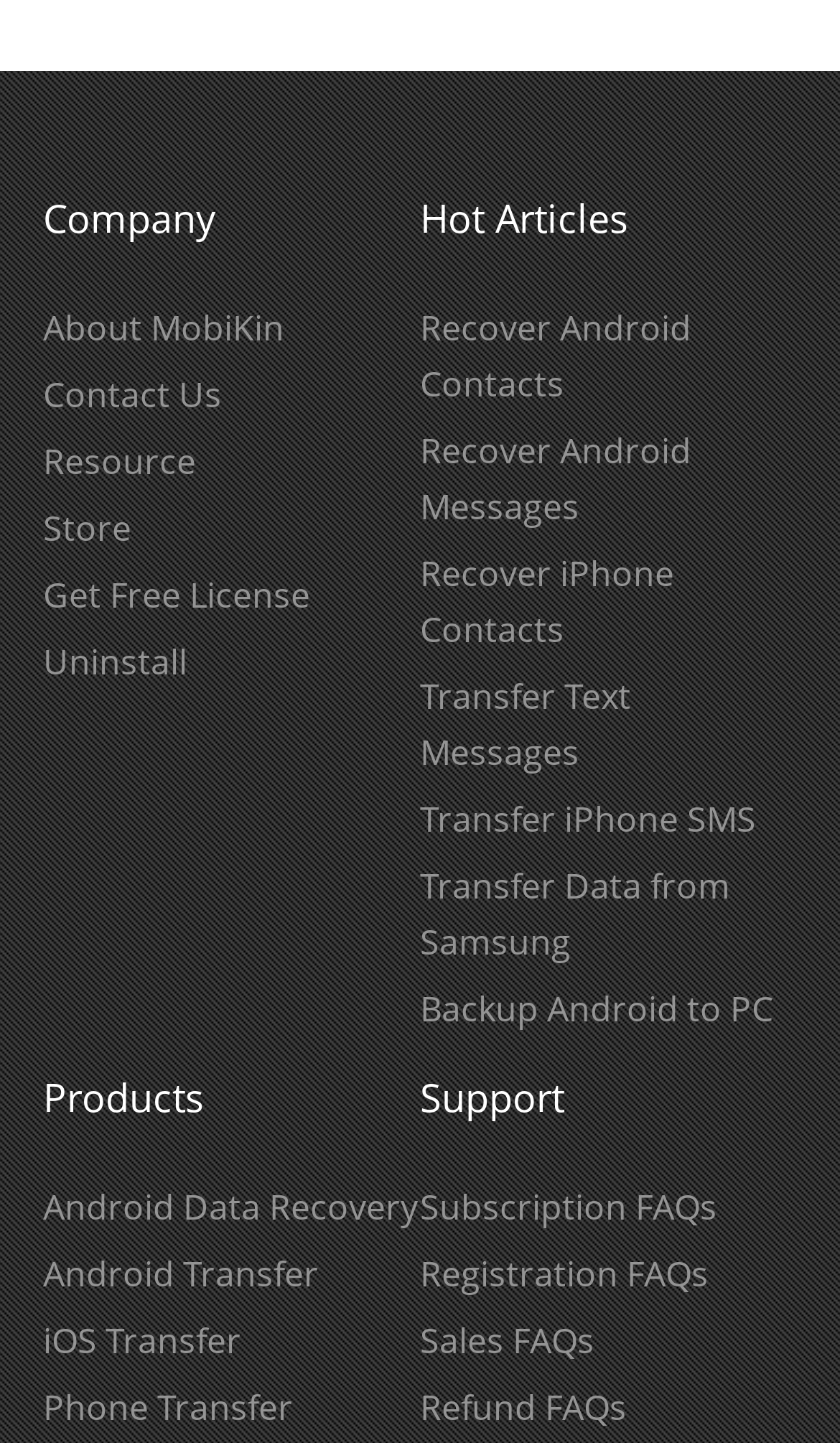Please identify the bounding box coordinates of the element that needs to be clicked to execute the following command: "Recover Android contacts". Provide the bounding box using four float numbers between 0 and 1, formatted as [left, top, right, bottom].

[0.5, 0.21, 0.823, 0.282]